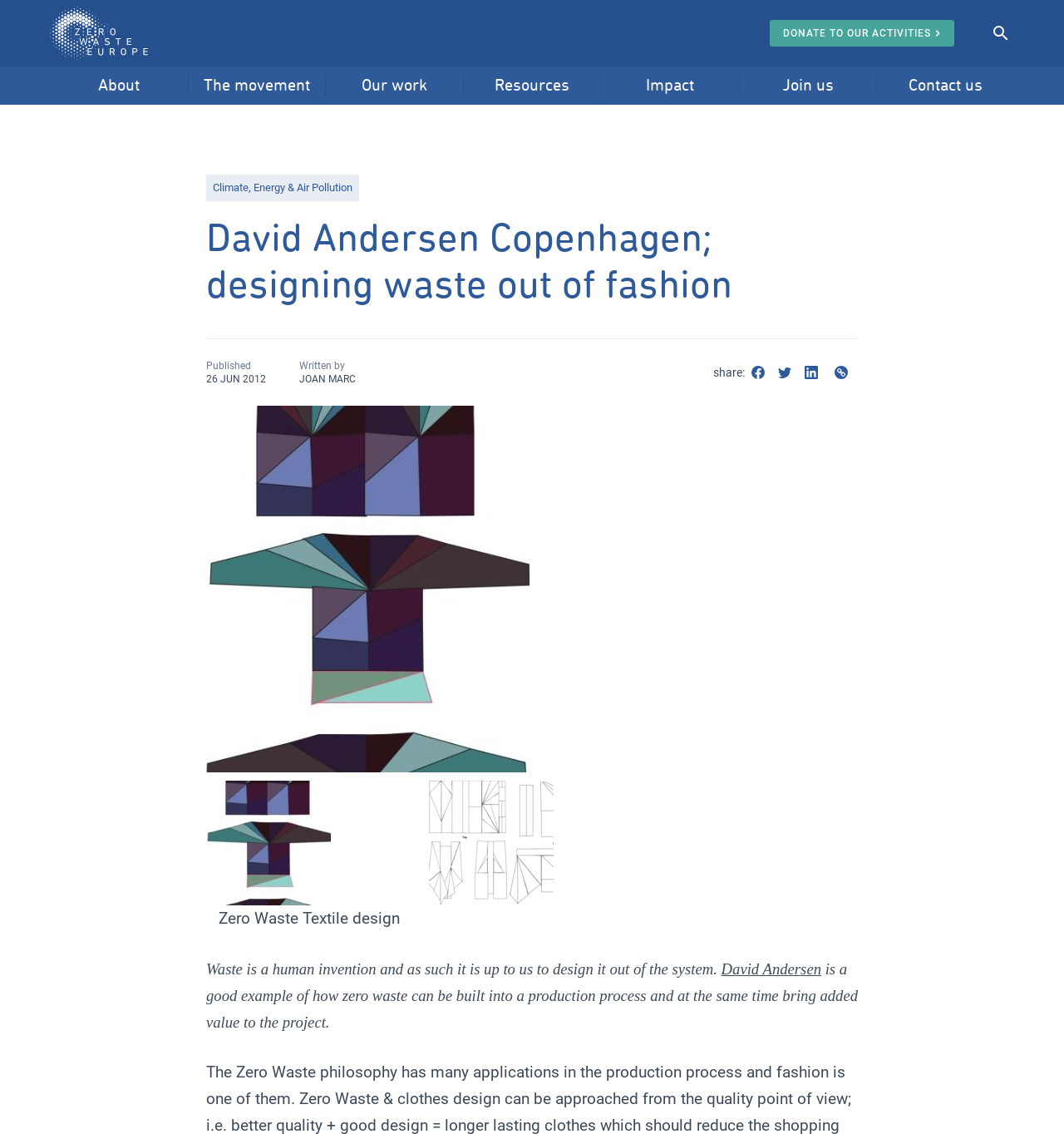Determine the bounding box coordinates for the clickable element required to fulfill the instruction: "Read about David Andersen's work on designing waste out of fashion". Provide the coordinates as four float numbers between 0 and 1, i.e., [left, top, right, bottom].

[0.194, 0.18, 0.806, 0.299]